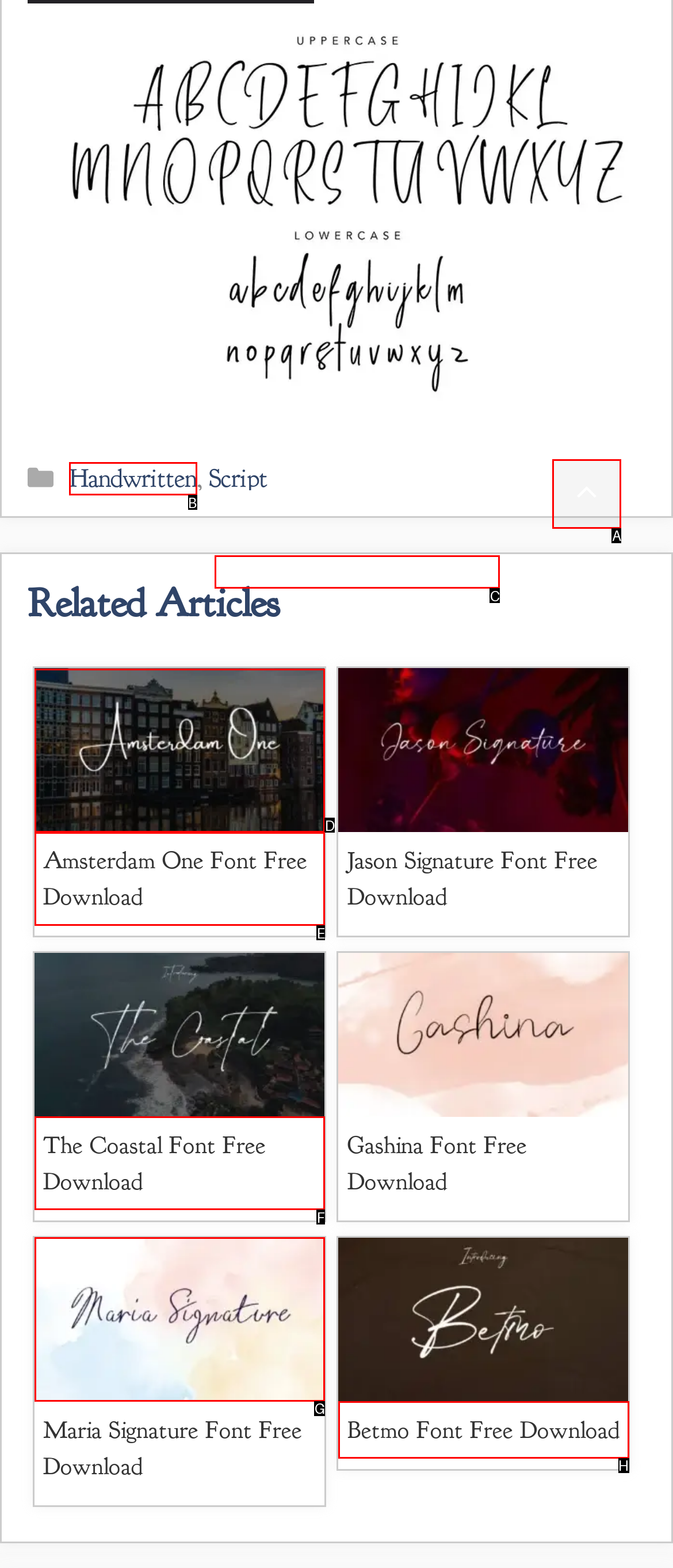Select the correct option from the given choices to perform this task: Scroll back to top. Provide the letter of that option.

A